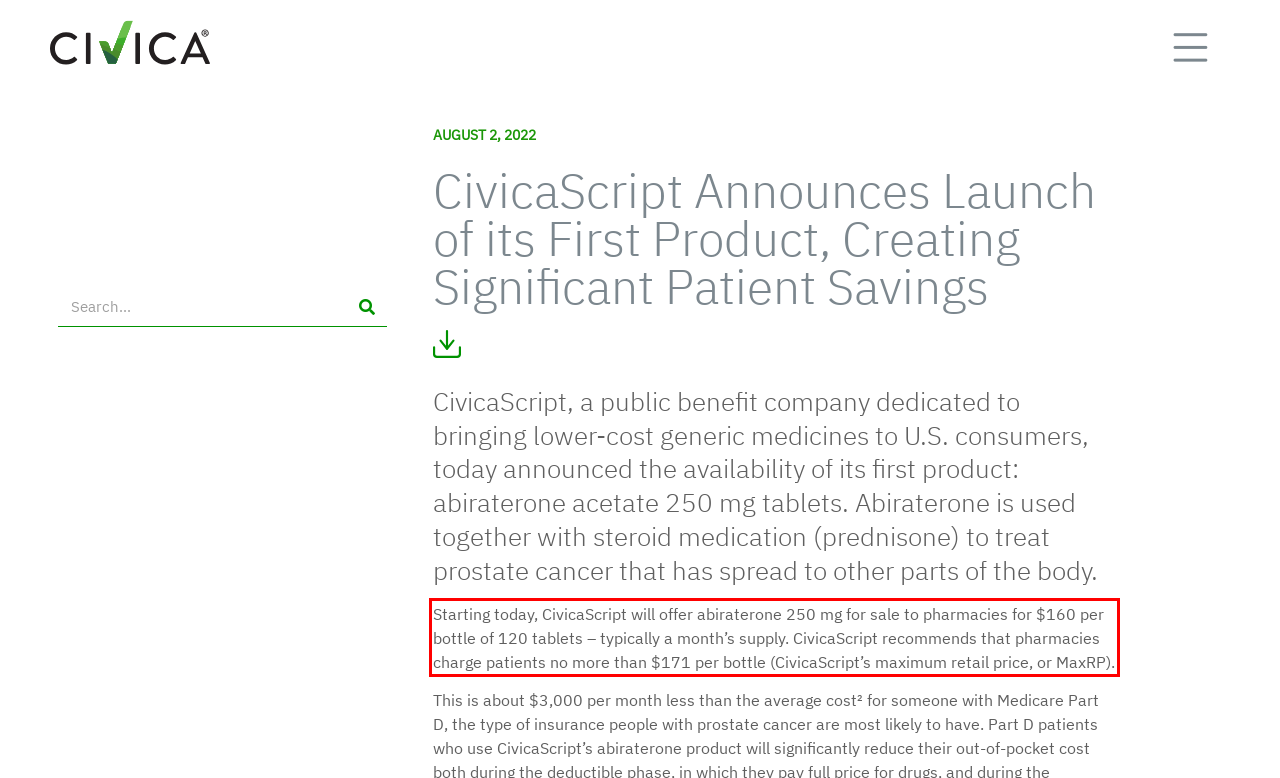Identify the text inside the red bounding box on the provided webpage screenshot by performing OCR.

Starting today, CivicaScript will offer abiraterone 250 mg for sale to pharmacies for $160 per bottle of 120 tablets – typically a month’s supply. CivicaScript recommends that pharmacies charge patients no more than $171 per bottle (CivicaScript’s maximum retail price, or MaxRP).